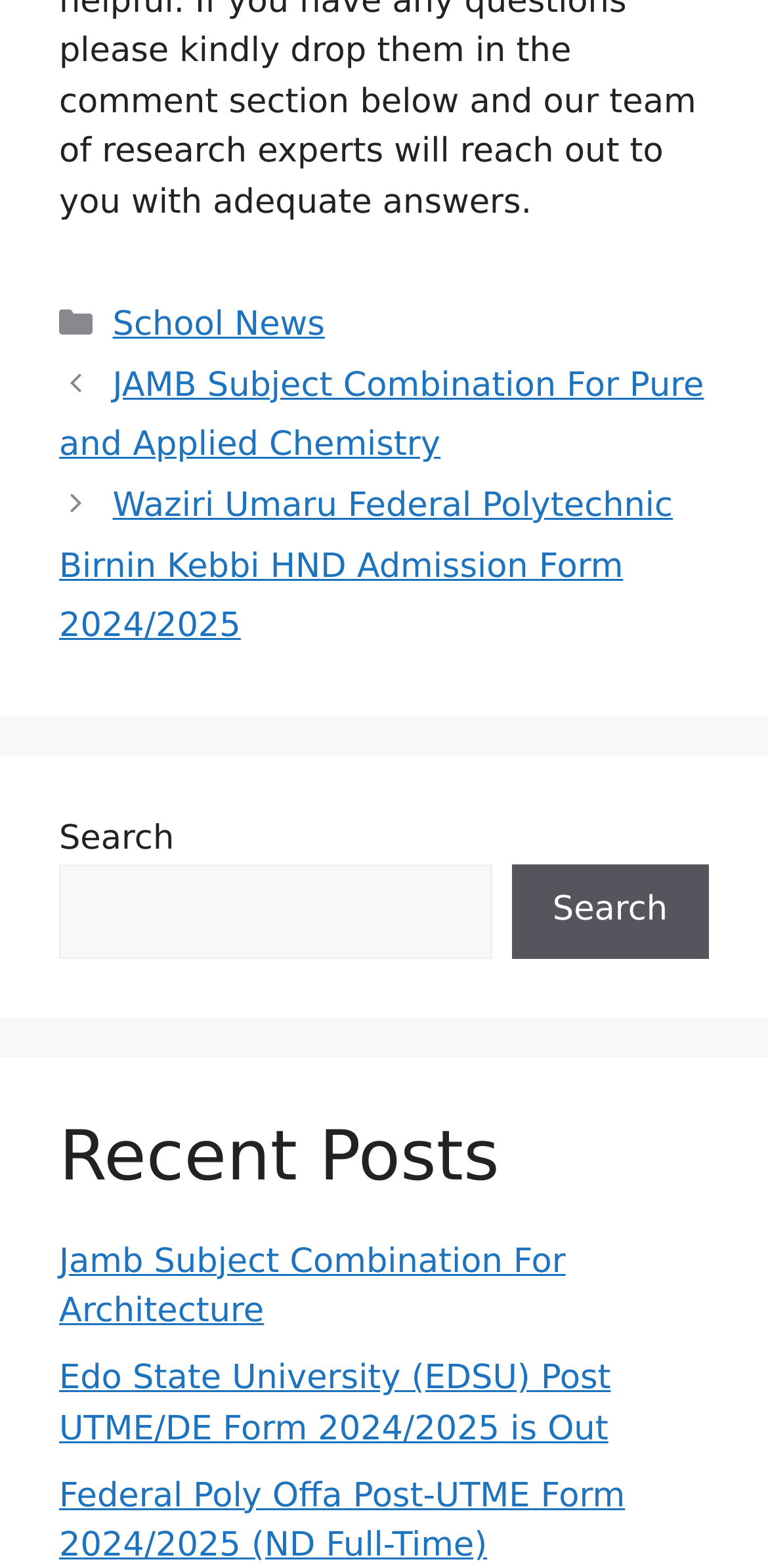Please identify the bounding box coordinates of where to click in order to follow the instruction: "Read School News".

[0.147, 0.195, 0.423, 0.22]